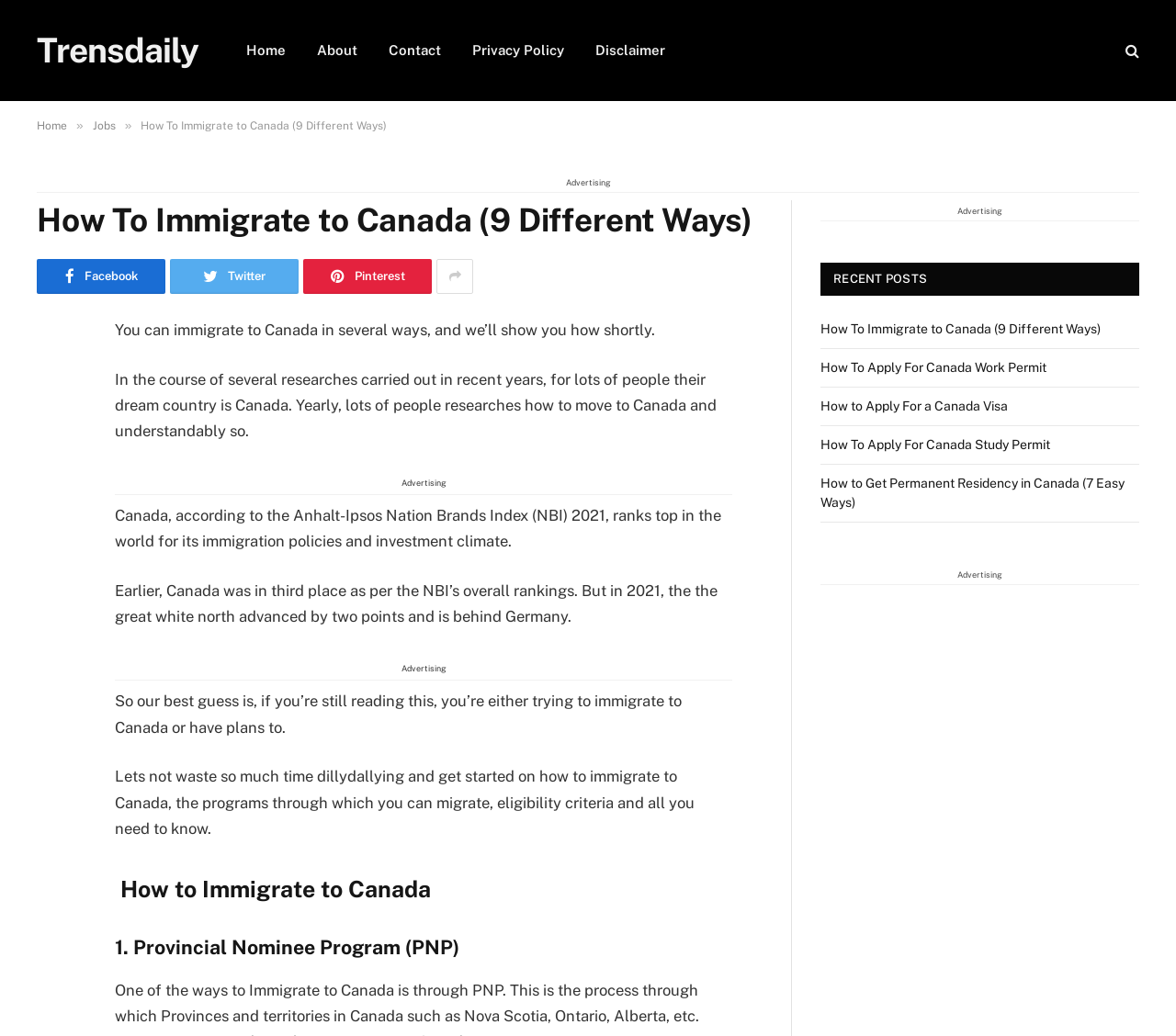Given the element description, predict the bounding box coordinates in the format (top-left x, top-left y, bottom-right x, bottom-right y). Make sure all values are between 0 and 1. Here is the element description: Privacy Policy

[0.388, 0.0, 0.493, 0.098]